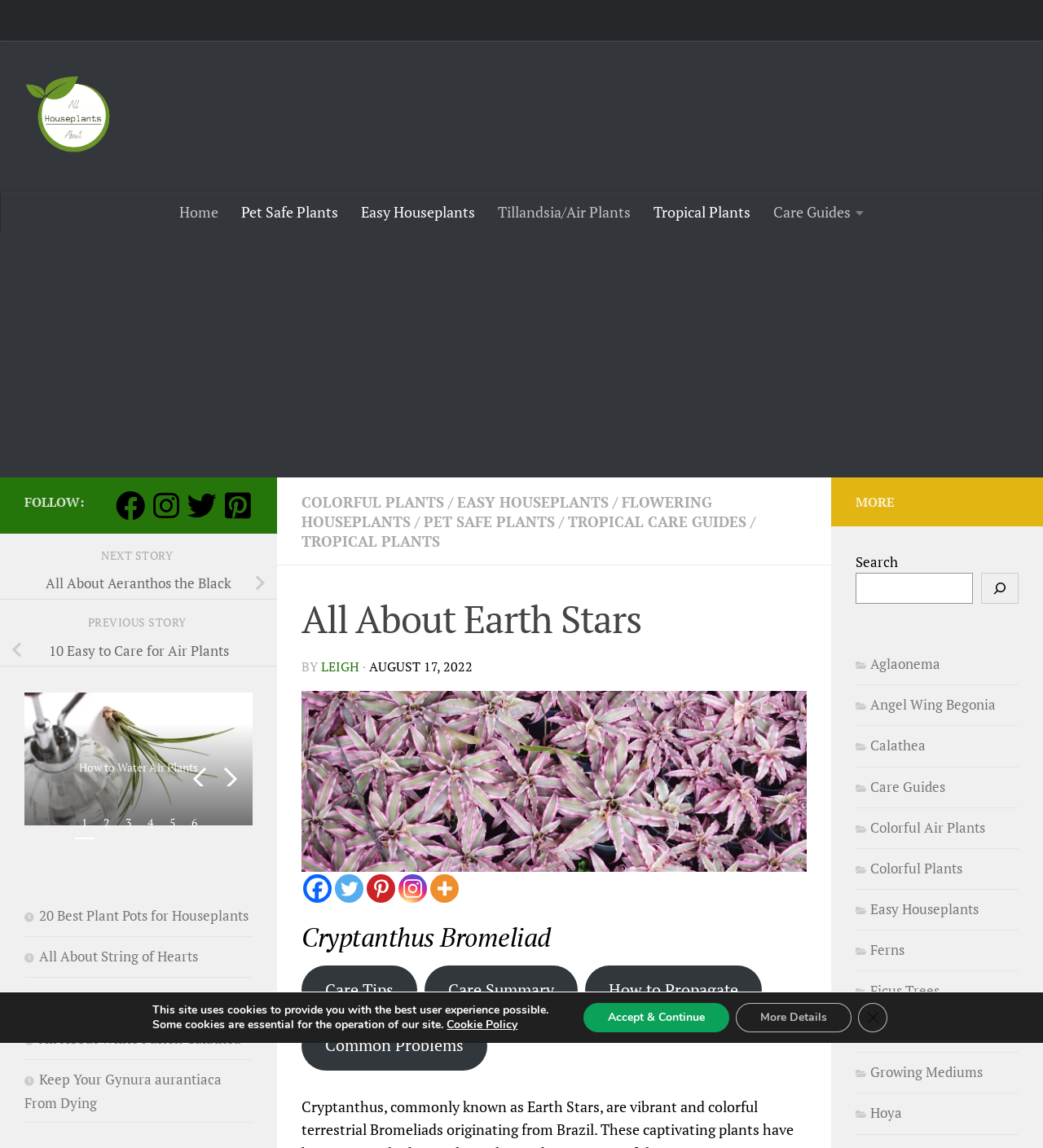Please identify the bounding box coordinates of the area that needs to be clicked to fulfill the following instruction: "Go to the CISB111 course page."

None